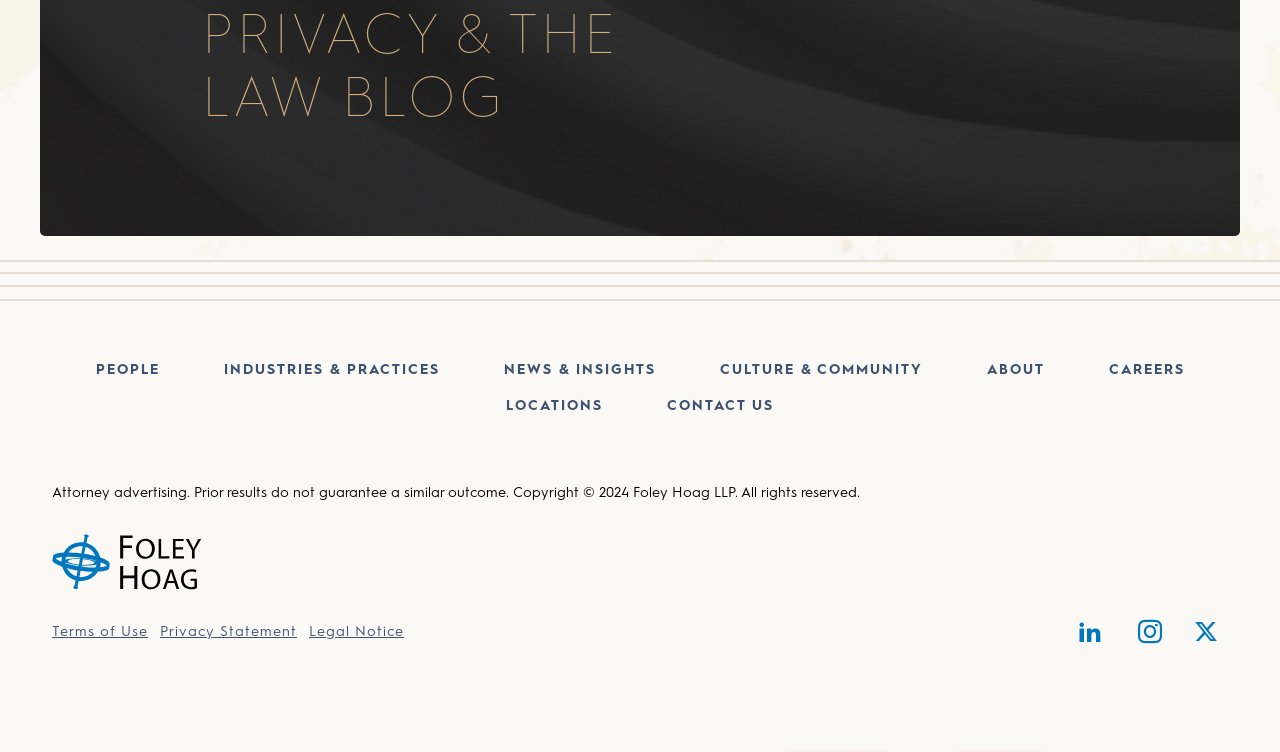Can you find the bounding box coordinates of the area I should click to execute the following instruction: "Click the Home2spirits link"?

None